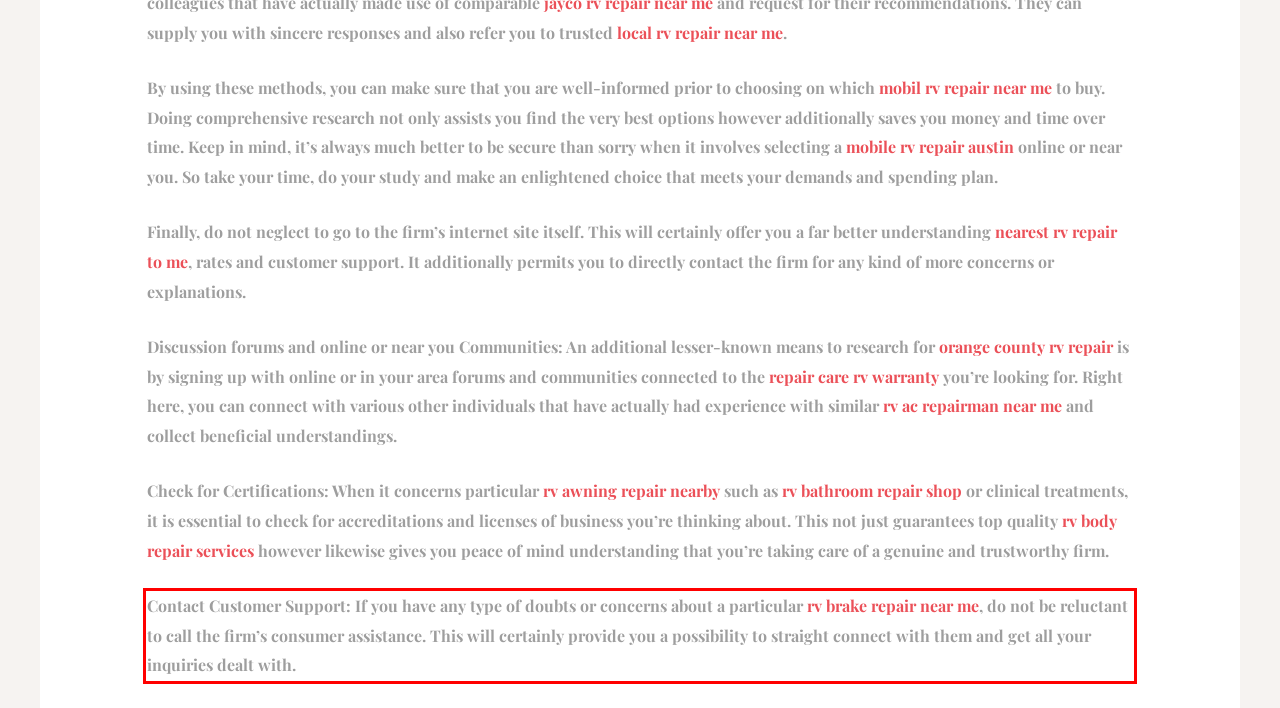Analyze the screenshot of the webpage and extract the text from the UI element that is inside the red bounding box.

Contact Customer Support: If you have any type of doubts or concerns about a particular rv brake repair near me, do not be reluctant to call the firm’s consumer assistance. This will certainly provide you a possibility to straight connect with them and get all your inquiries dealt with.